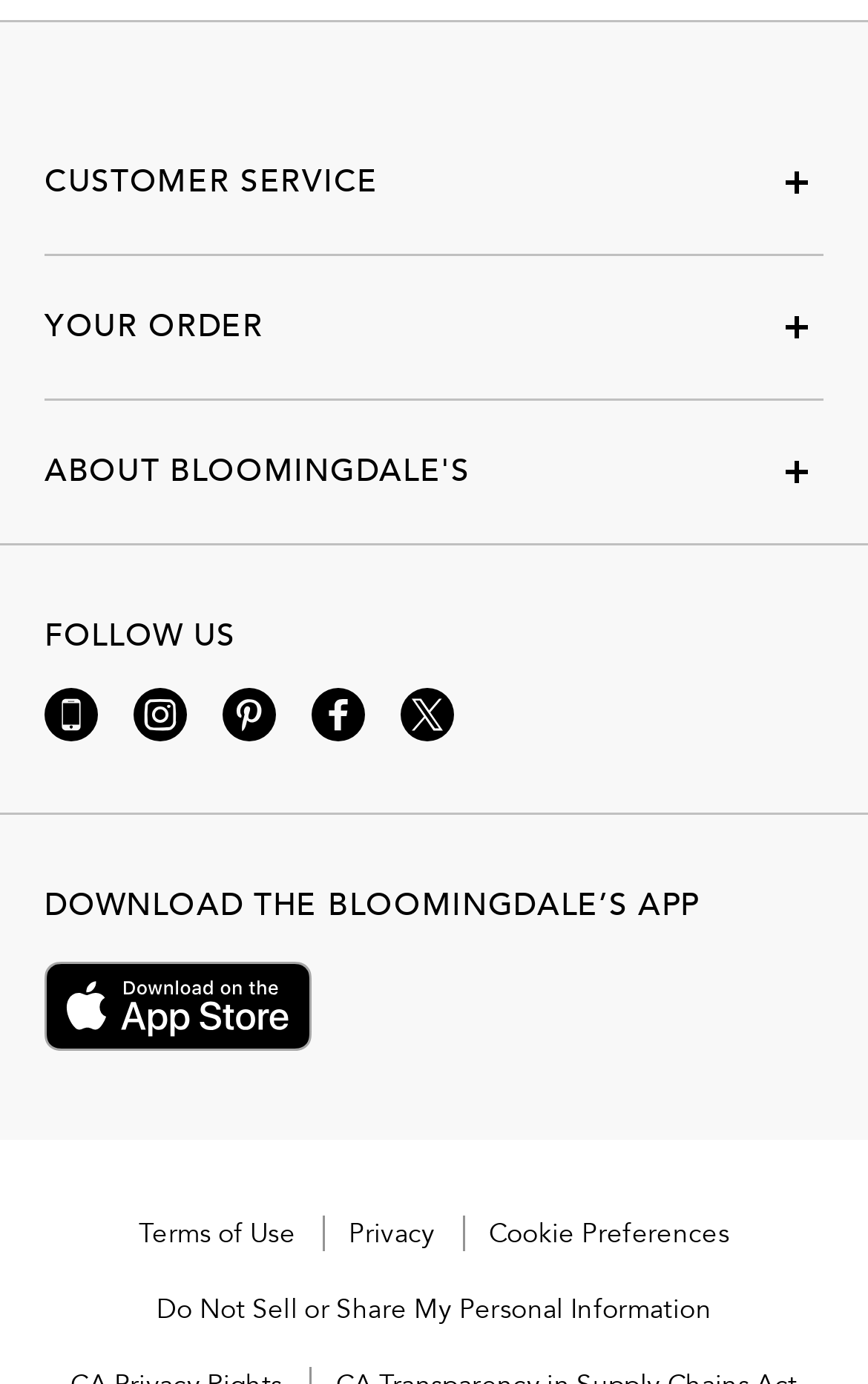Please answer the following query using a single word or phrase: 
What are the three columns of links at the bottom of the page?

Terms, Privacy, and Cookie Preferences